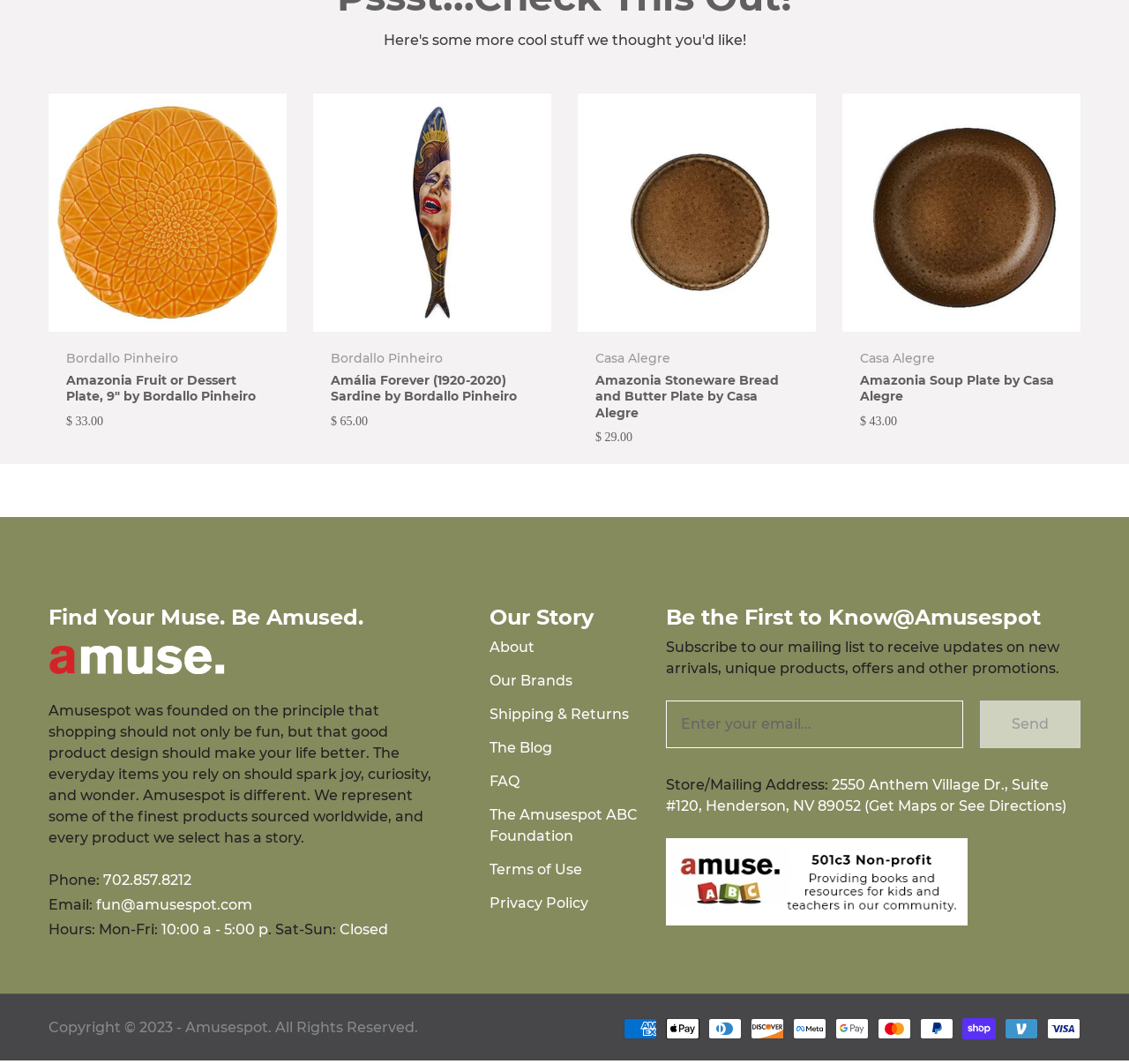What is the name of the non-profit organization founded by Amusespot?
Please answer the question with as much detail and depth as you can.

I found the name of the non-profit organization founded by Amusespot by looking at the link element with the text 'Amusespot ABC, our 501c3 Non-profit that provides books and resources to kids and teachers.' and the bounding box coordinates [0.59, 0.82, 0.857, 0.836].